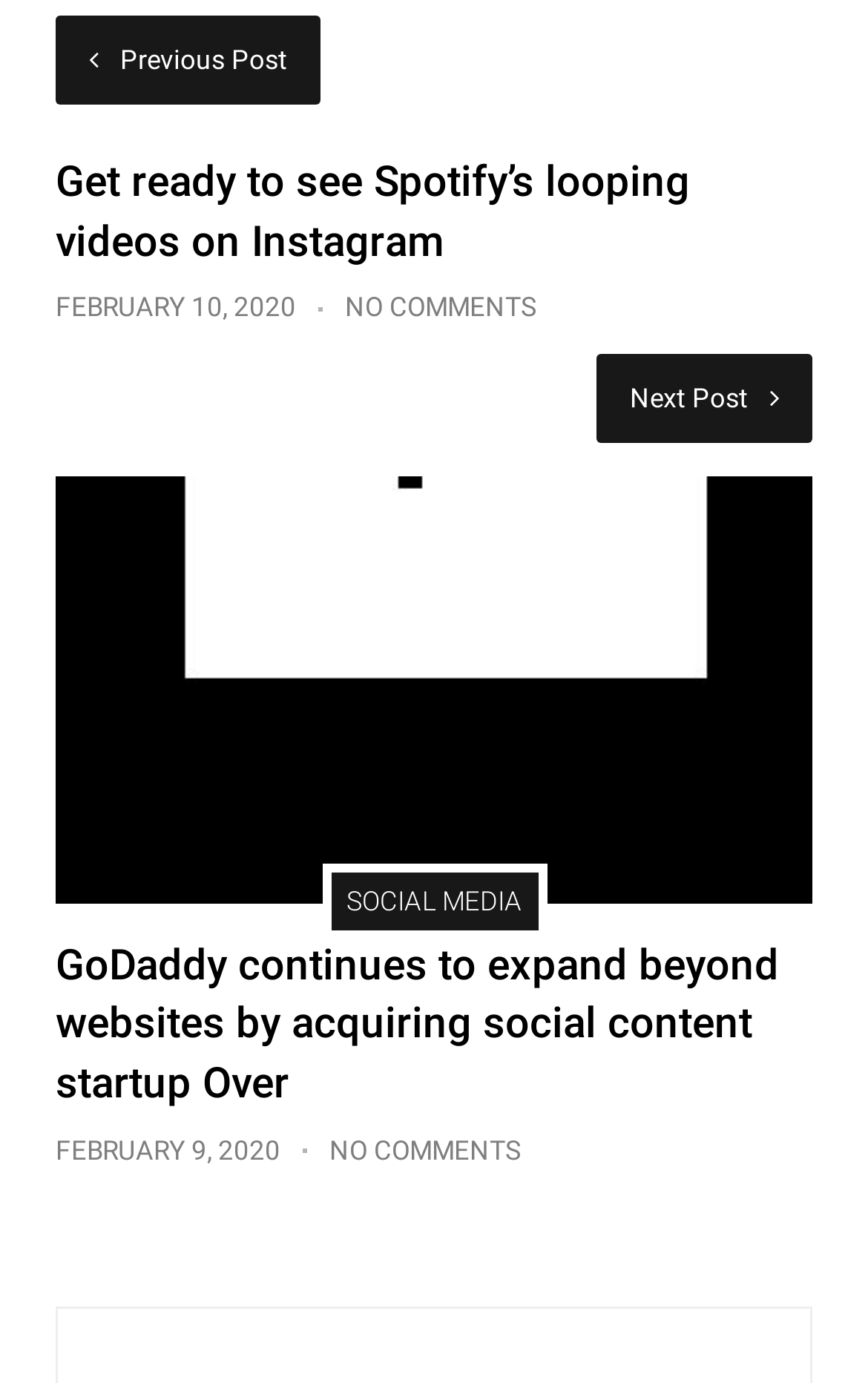How many posts are displayed on this webpage?
Examine the image and give a concise answer in one word or a short phrase.

2